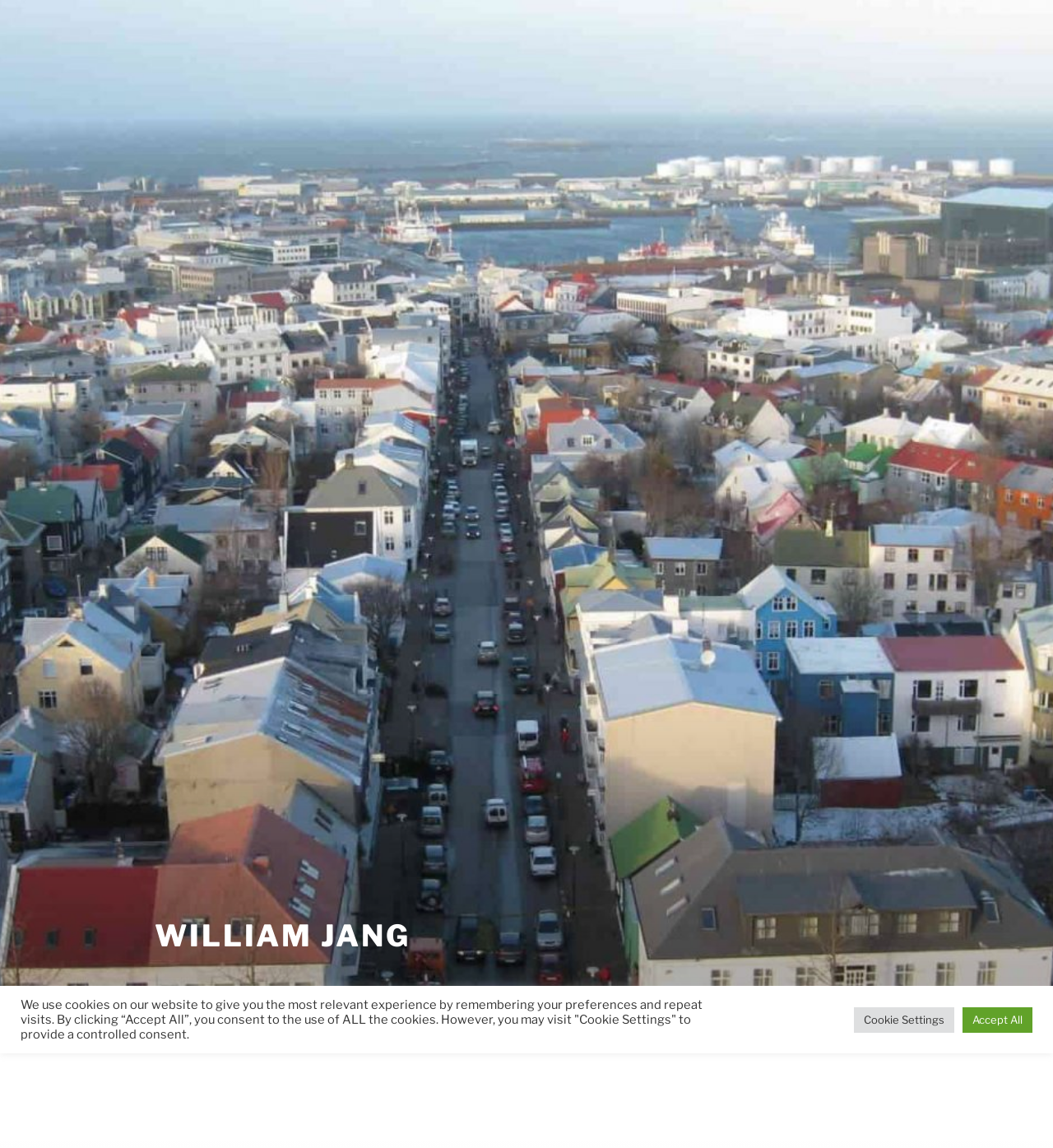How many menu items are in the top menu?
Please provide a single word or phrase based on the screenshot.

7